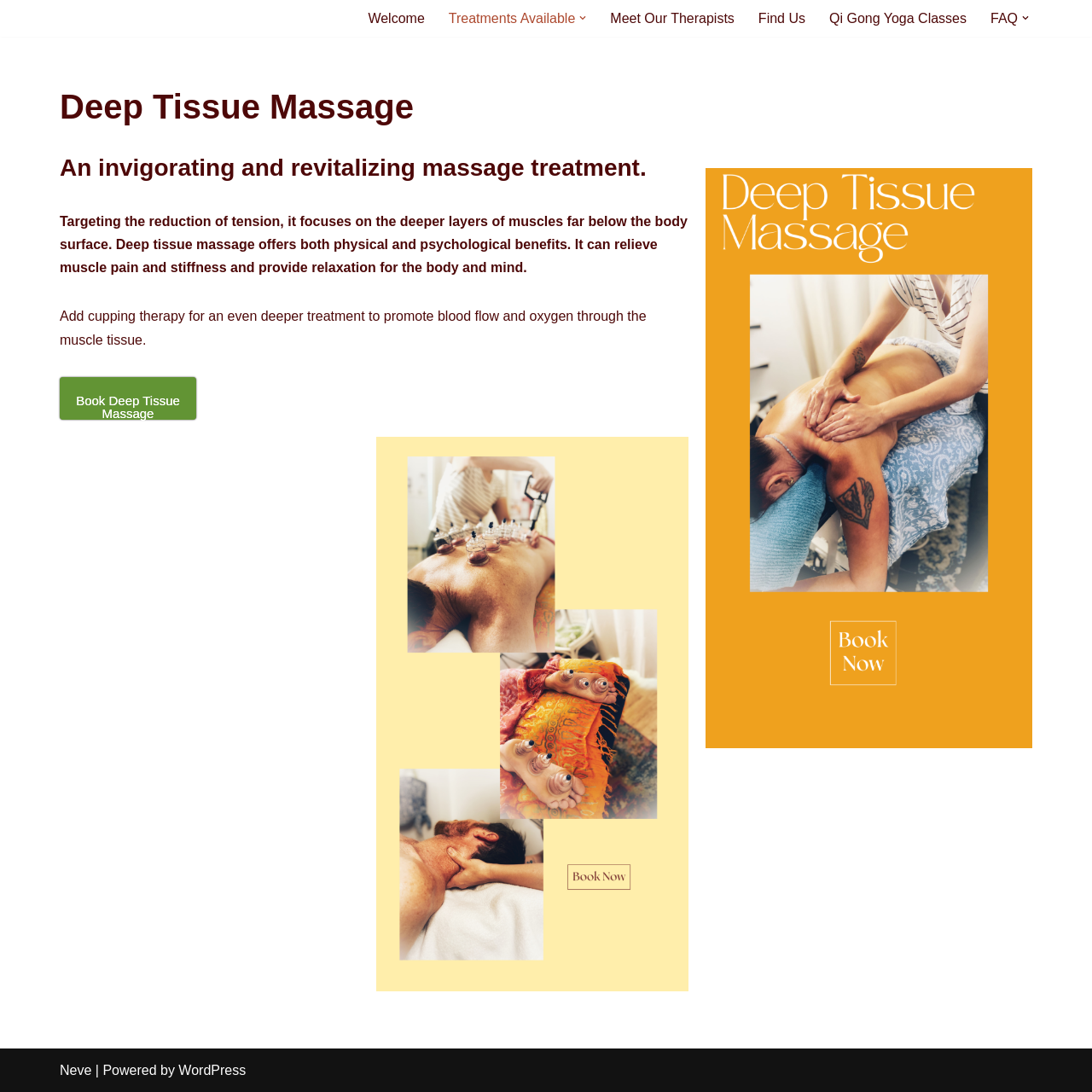Find the UI element described as: "Skip to content" and predict its bounding box coordinates. Ensure the coordinates are four float numbers between 0 and 1, [left, top, right, bottom].

[0.0, 0.025, 0.023, 0.041]